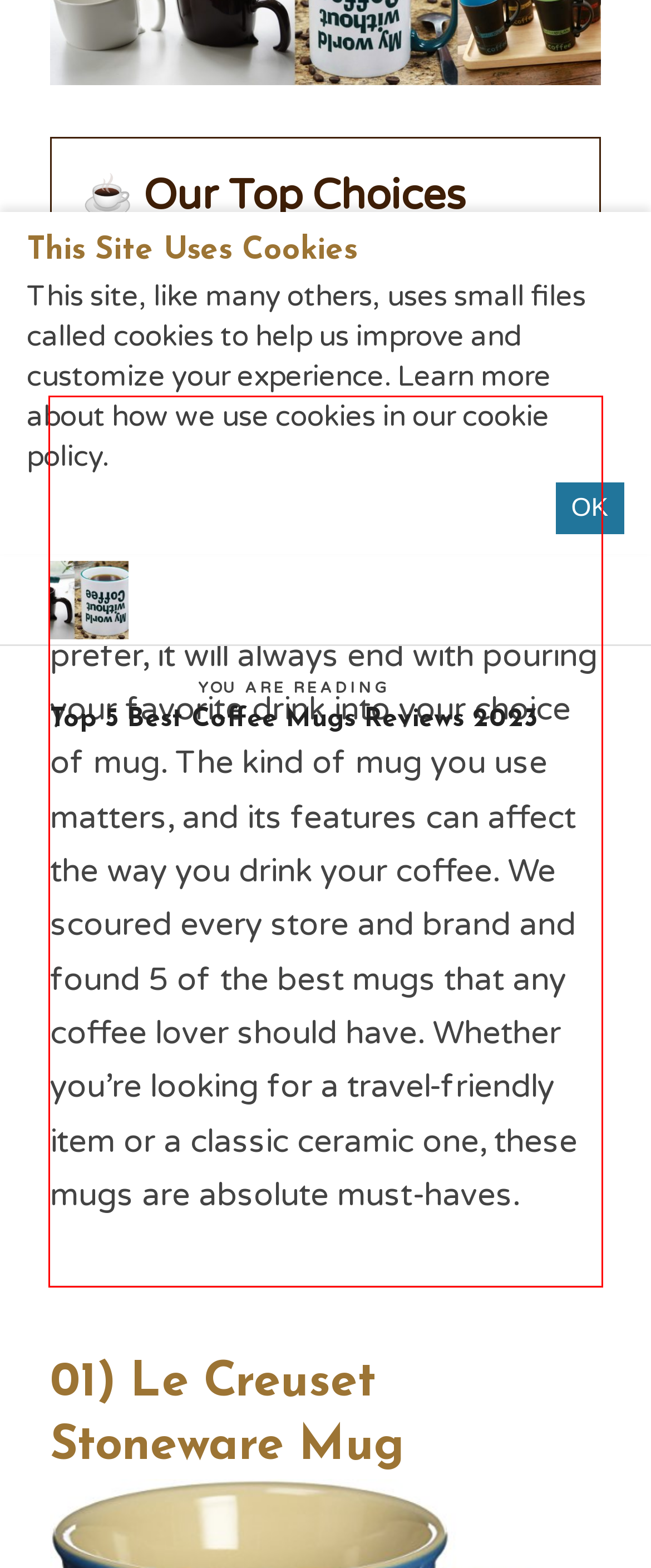In the screenshot of the webpage, find the red bounding box and perform OCR to obtain the text content restricted within this red bounding box.

The coffee drinking experience will not be complete without a mug. No matter what brewing method you choose or what type of roast you prefer, it will always end with pouring your favorite drink into your choice of mug. The kind of mug you use matters, and its features can affect the way you drink your coffee. We scoured every store and brand and found 5 of the best mugs that any coffee lover should have. Whether you’re looking for a travel-friendly item or a classic ceramic one, these mugs are absolute must-haves.